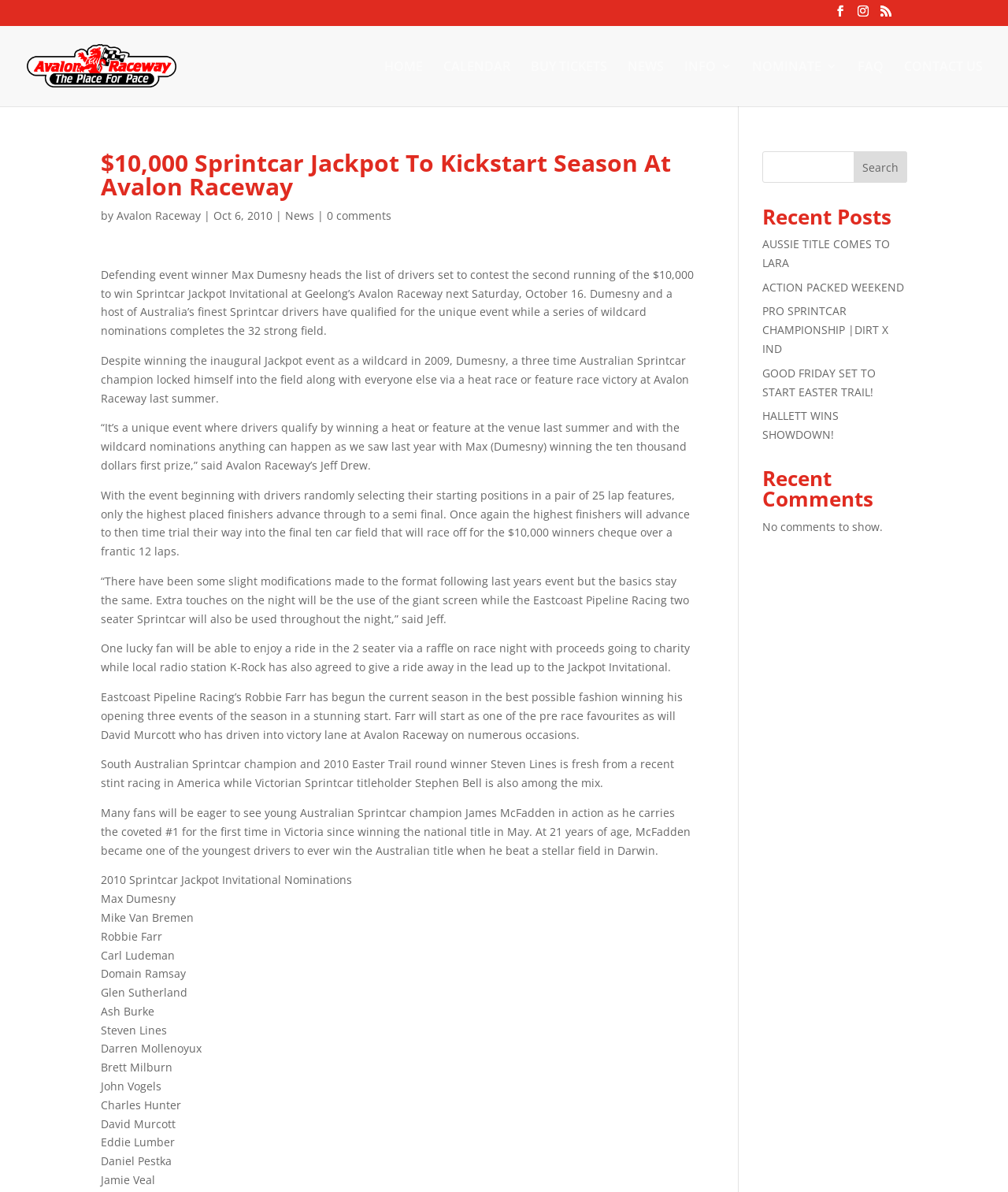What is the event described in the article?
Identify the answer in the screenshot and reply with a single word or phrase.

Sprintcar Jackpot Invitational